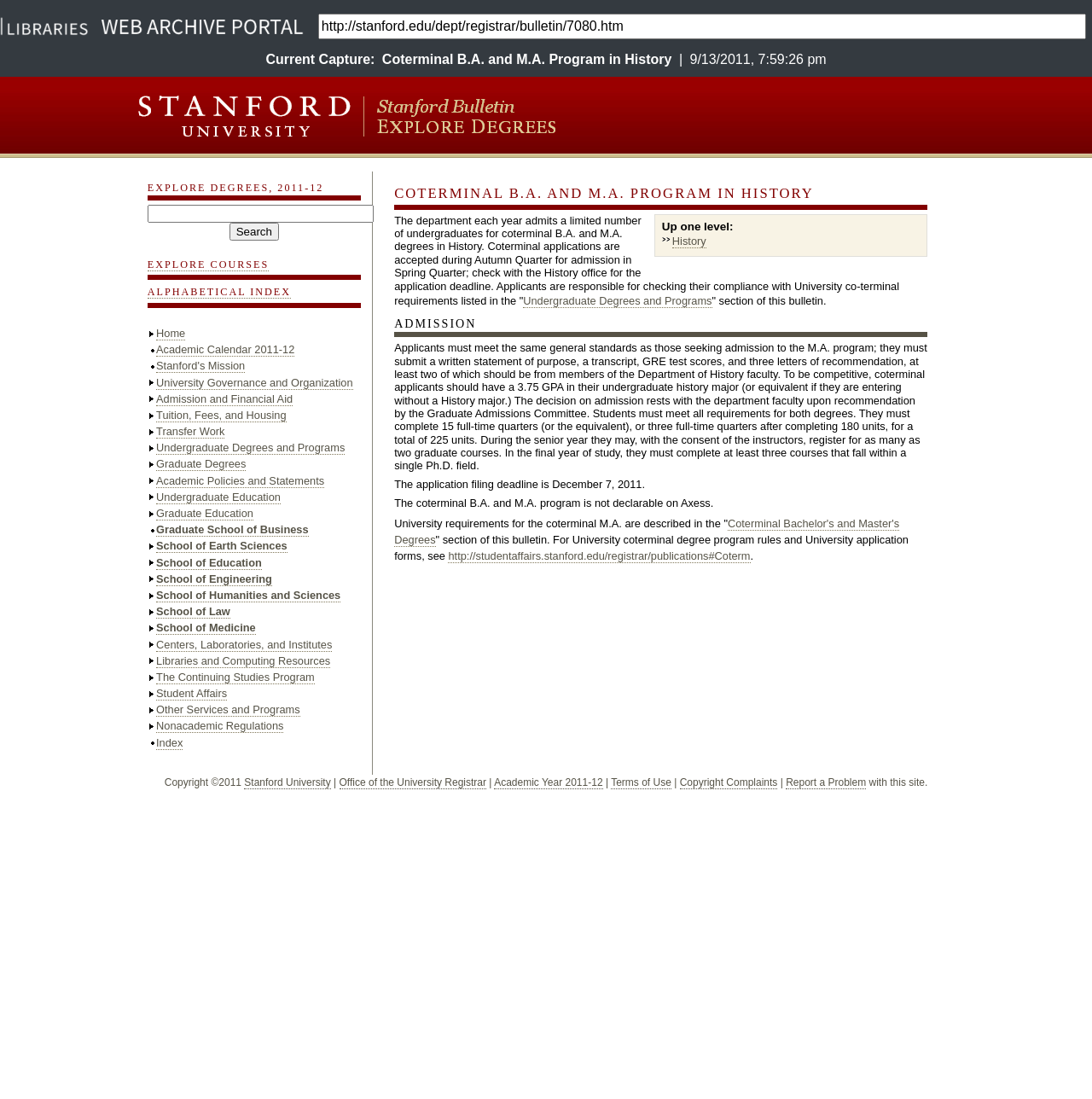What is the vertical position of the iframe relative to the other elements?
Look at the screenshot and give a one-word or phrase answer.

Below